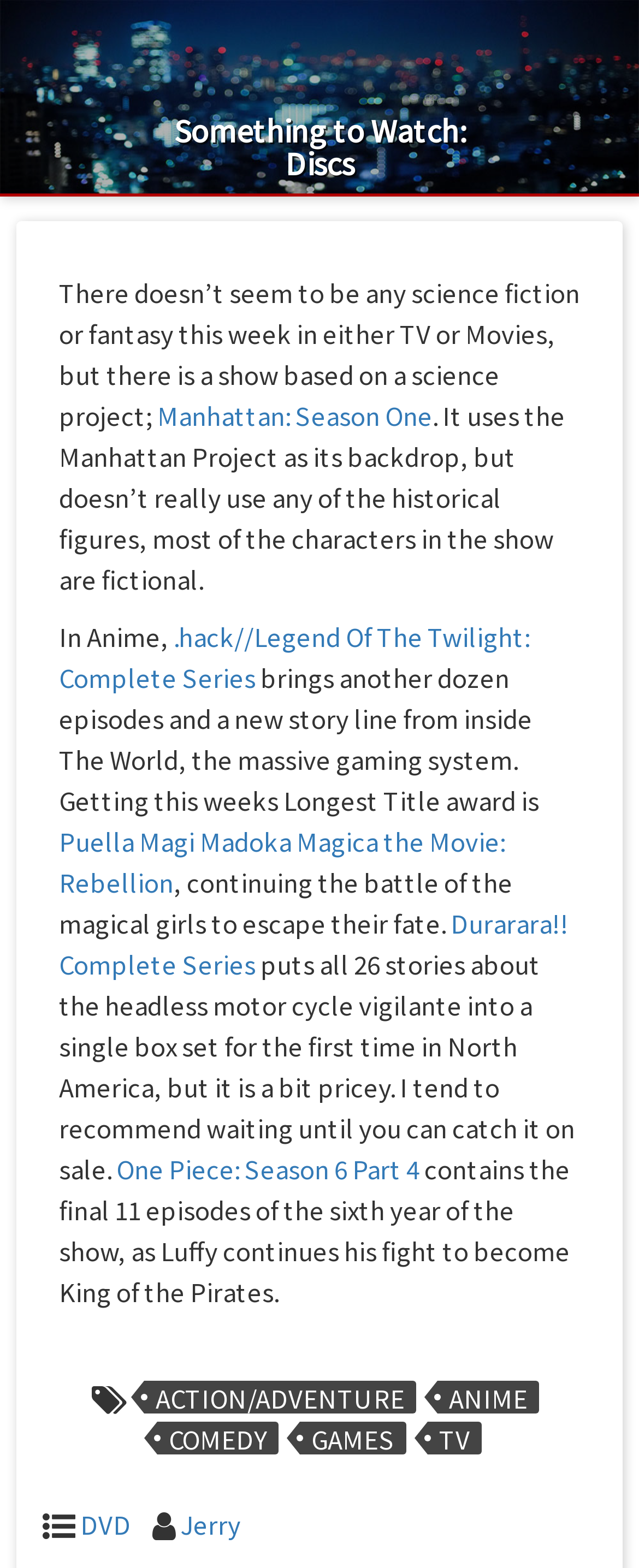What is the text of the first StaticText element?
Based on the visual content, answer with a single word or a brief phrase.

There doesn’t seem to be any science fiction or fantasy this week in either TV or Movies, but there is a show based on a science project;